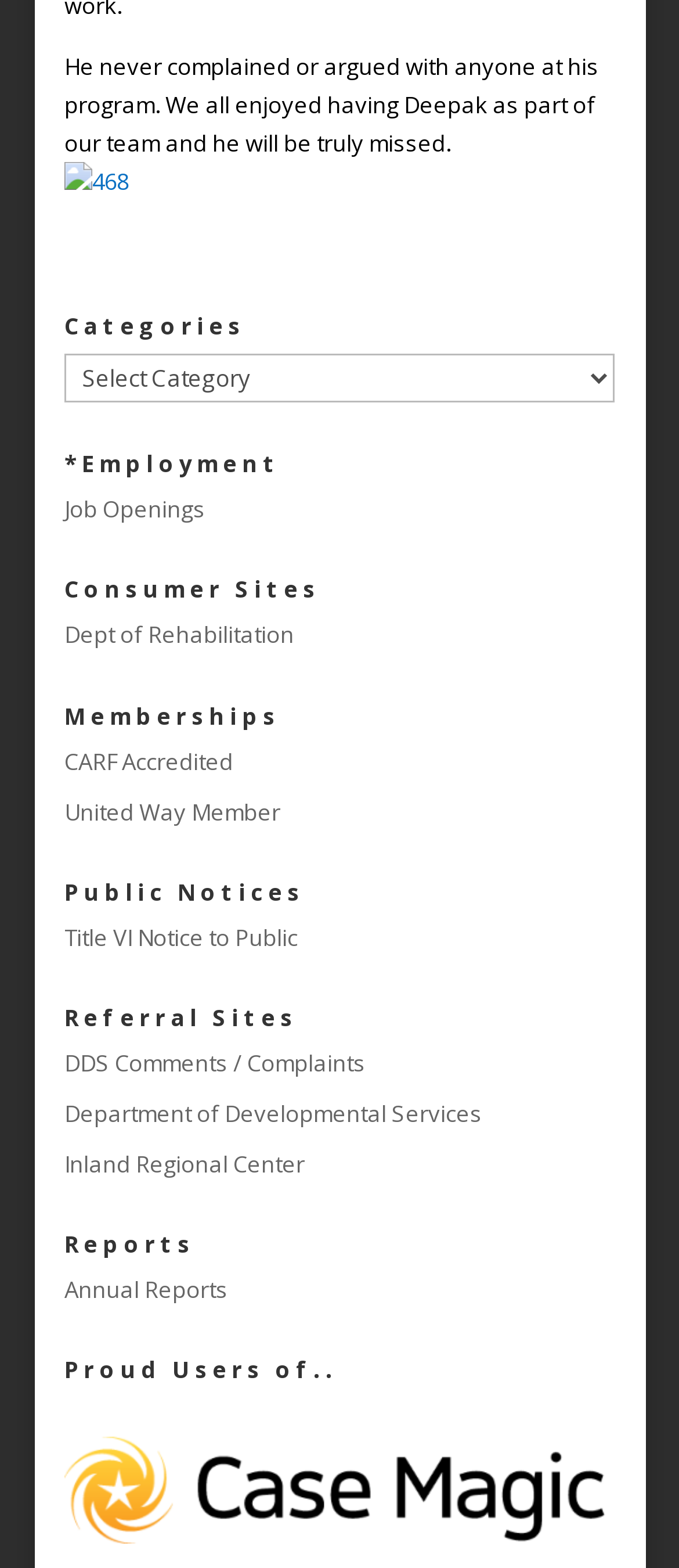Provide the bounding box coordinates of the HTML element described by the text: "United Way Member". The coordinates should be in the format [left, top, right, bottom] with values between 0 and 1.

[0.095, 0.507, 0.413, 0.527]